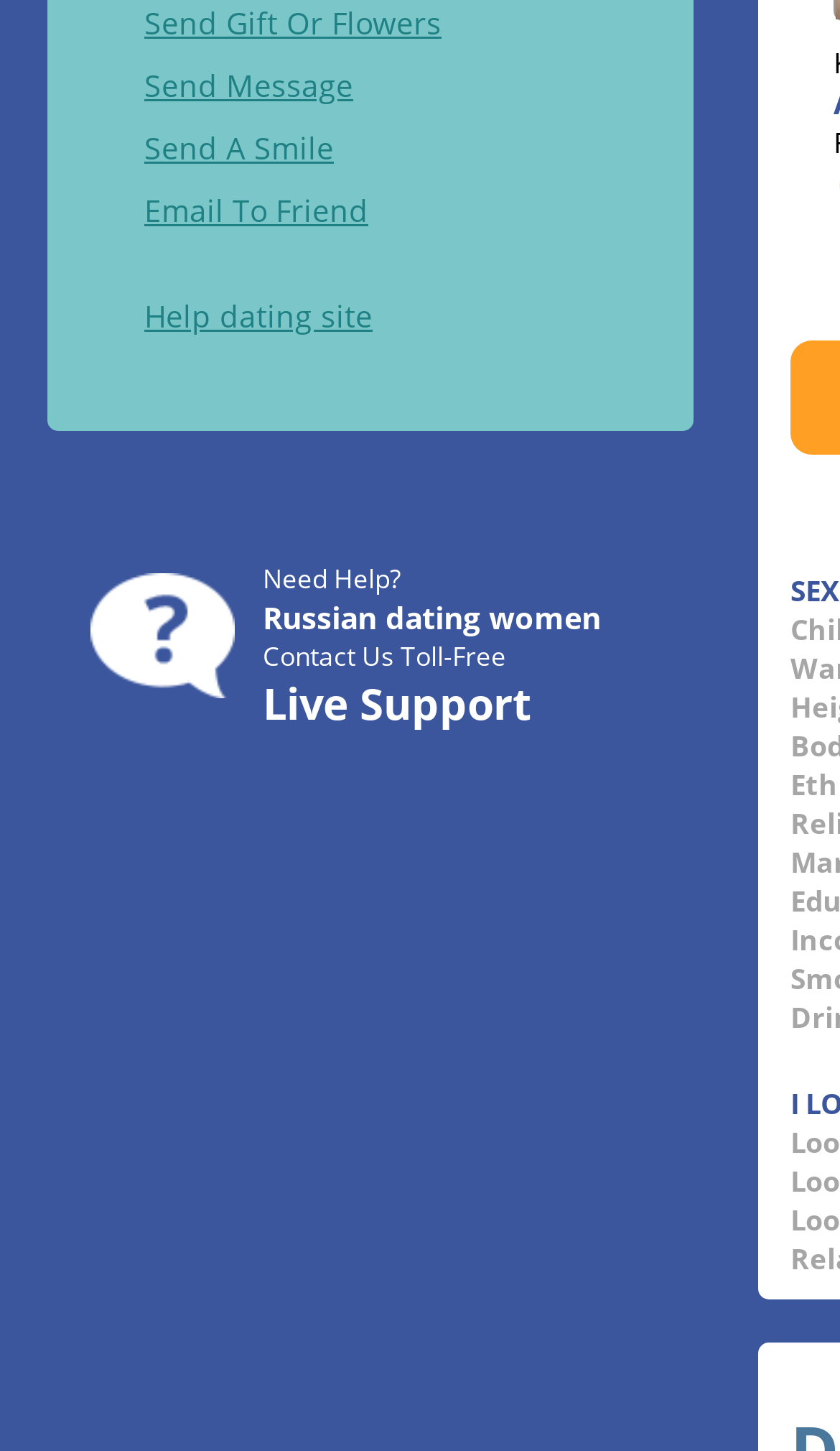Using the description: "Send Message", determine the UI element's bounding box coordinates. Ensure the coordinates are in the format of four float numbers between 0 and 1, i.e., [left, top, right, bottom].

[0.172, 0.045, 0.421, 0.073]